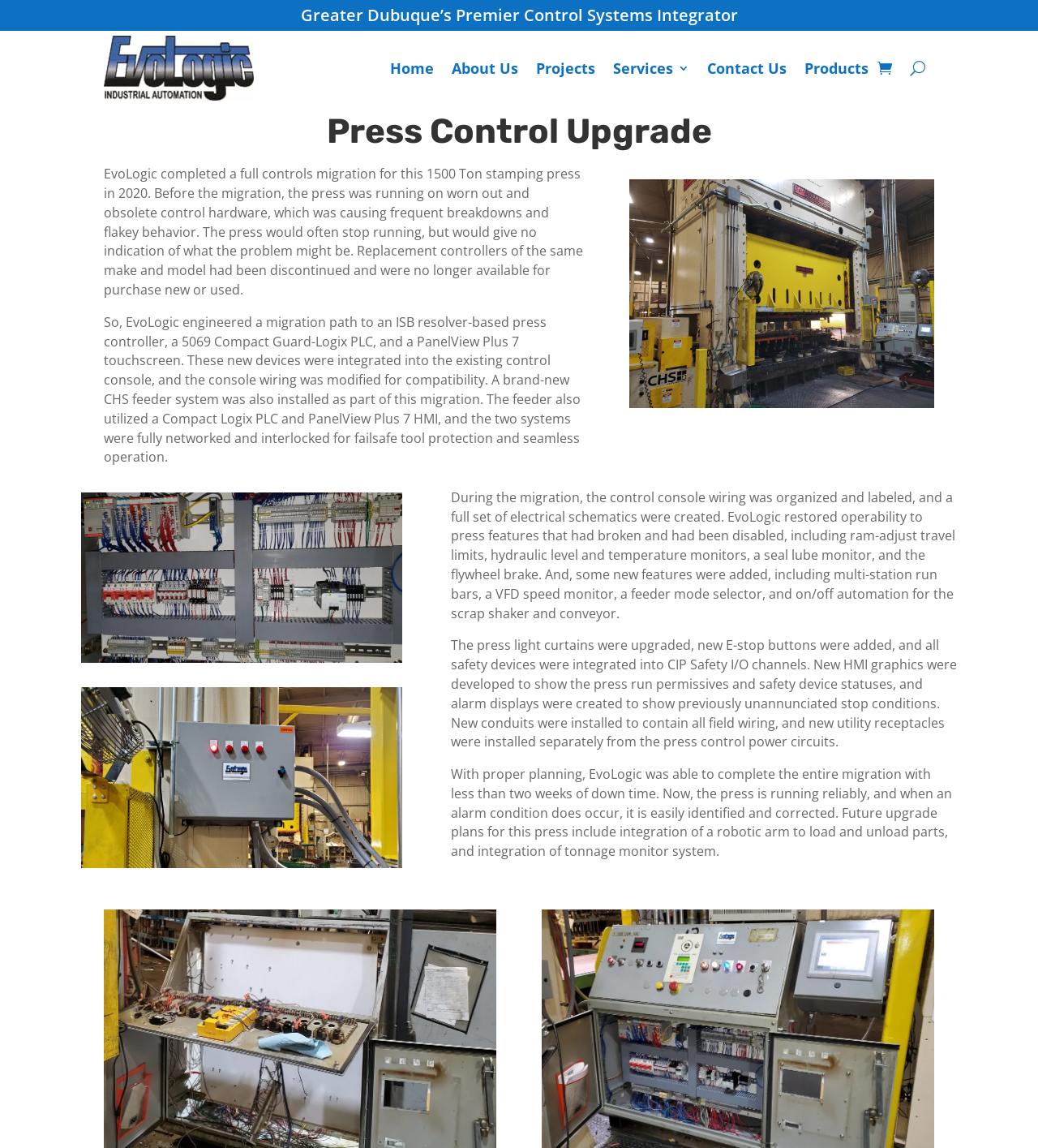What is the company's name?
Respond to the question with a well-detailed and thorough answer.

The company's name is EvoLogic, which is mentioned in the meta description and also appears in the heading 'Press Control Upgrade' on the webpage.